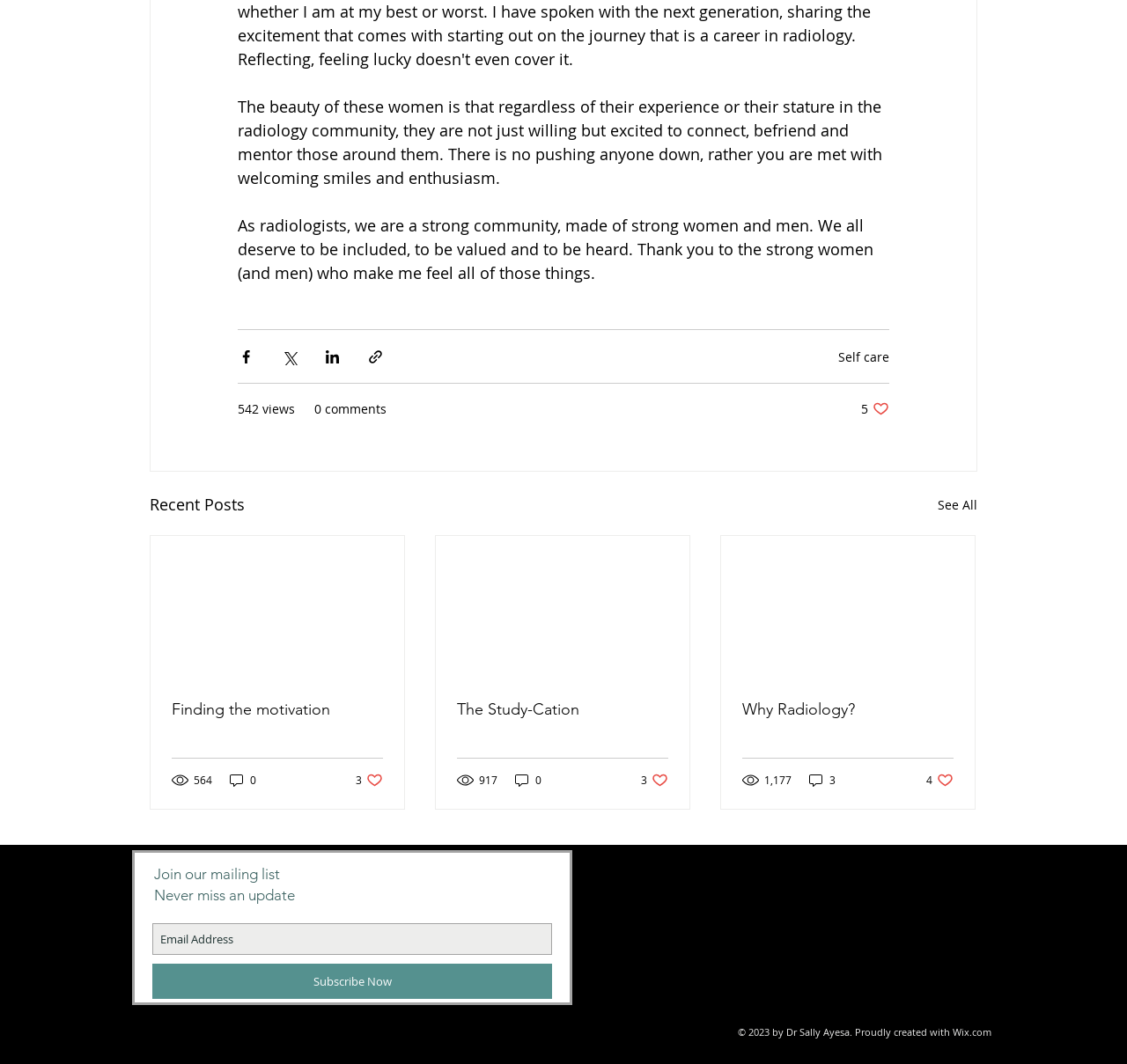Please find the bounding box for the following UI element description. Provide the coordinates in (top-left x, top-left y, bottom-right x, bottom-right y) format, with values between 0 and 1: aria-label="Email Address" name="email" placeholder="Email Address"

[0.135, 0.867, 0.49, 0.897]